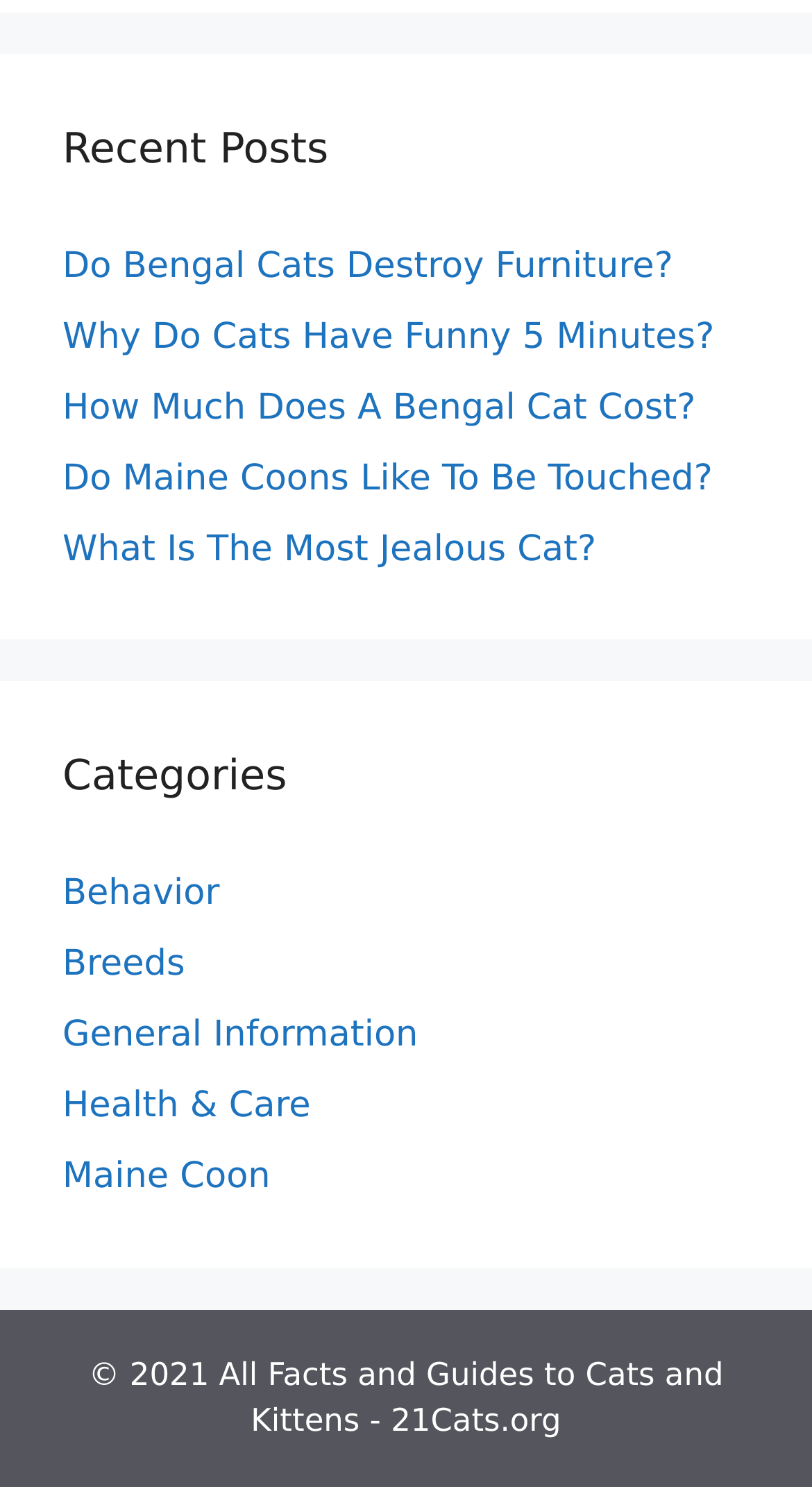What is the category of the post 'Do Bengal Cats Destroy Furniture?'?
Using the image, respond with a single word or phrase.

Behavior